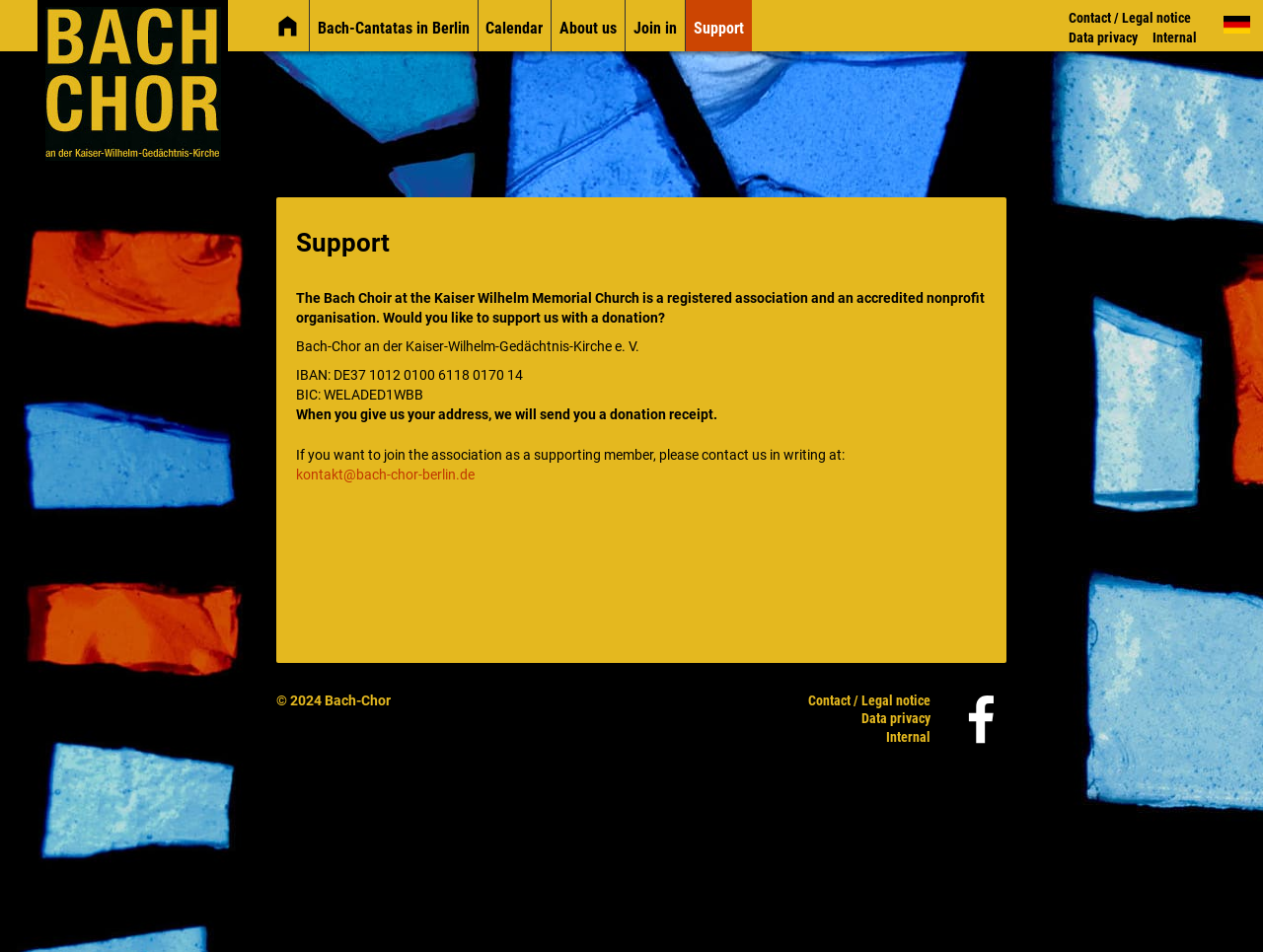Please provide a brief answer to the question using only one word or phrase: 
What is the purpose of the webpage?

To support the Bach Choir